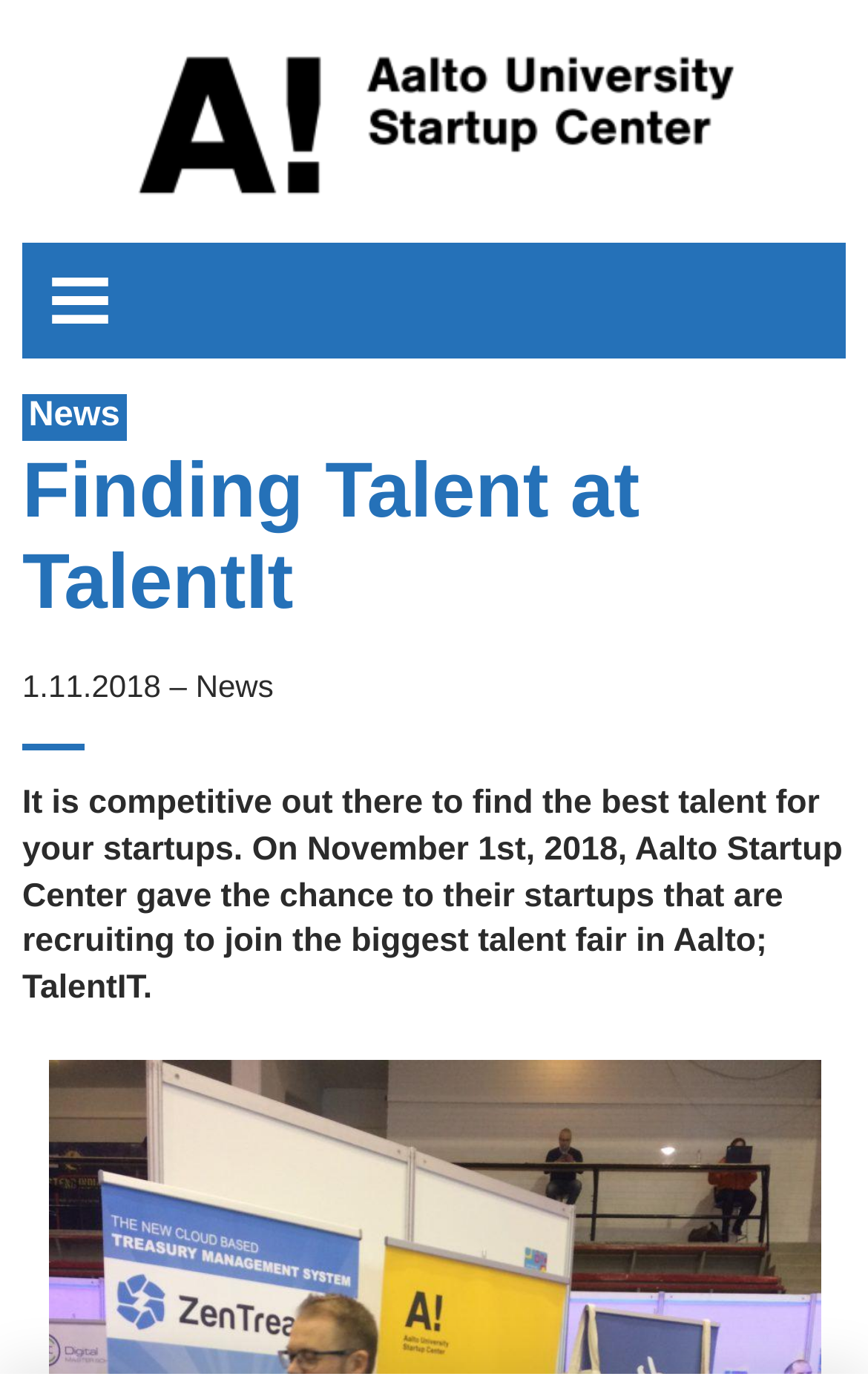Locate and generate the text content of the webpage's heading.

Finding Talent at TalentIt